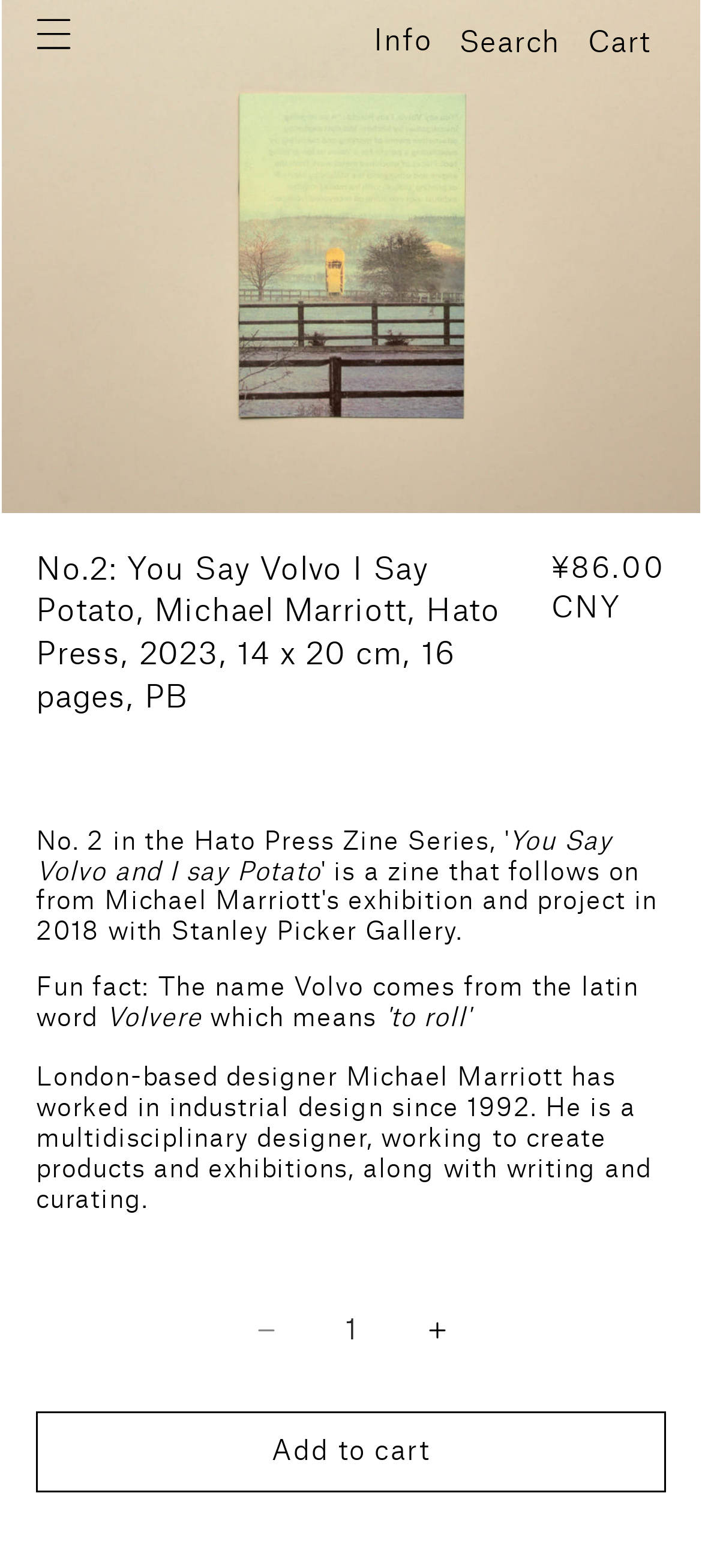What is the function of the button with the text 'Add to cart'?
Could you give a comprehensive explanation in response to this question?

The button with the text 'Add to cart' is located at the bottom of the page and has a hasPopup property set to dialog. This suggests that clicking the button will add the zine to the cart and possibly open a dialog to confirm the action.